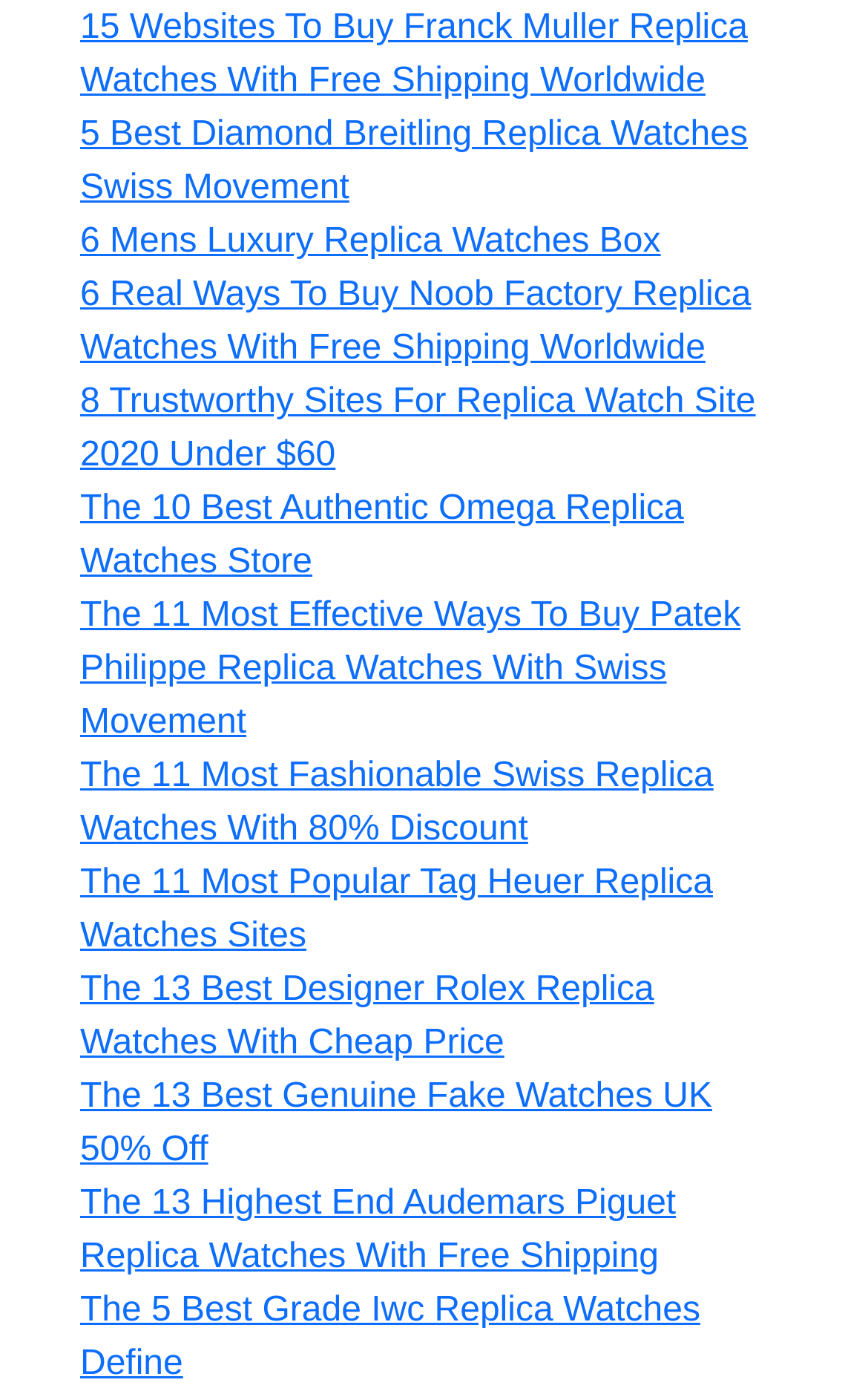Please provide a detailed answer to the question below based on the screenshot: 
What is the purpose of this webpage?

Based on the links provided, it appears that the purpose of this webpage is to provide information and resources on replica watches, including guides on how to buy them and where to find them with free shipping.